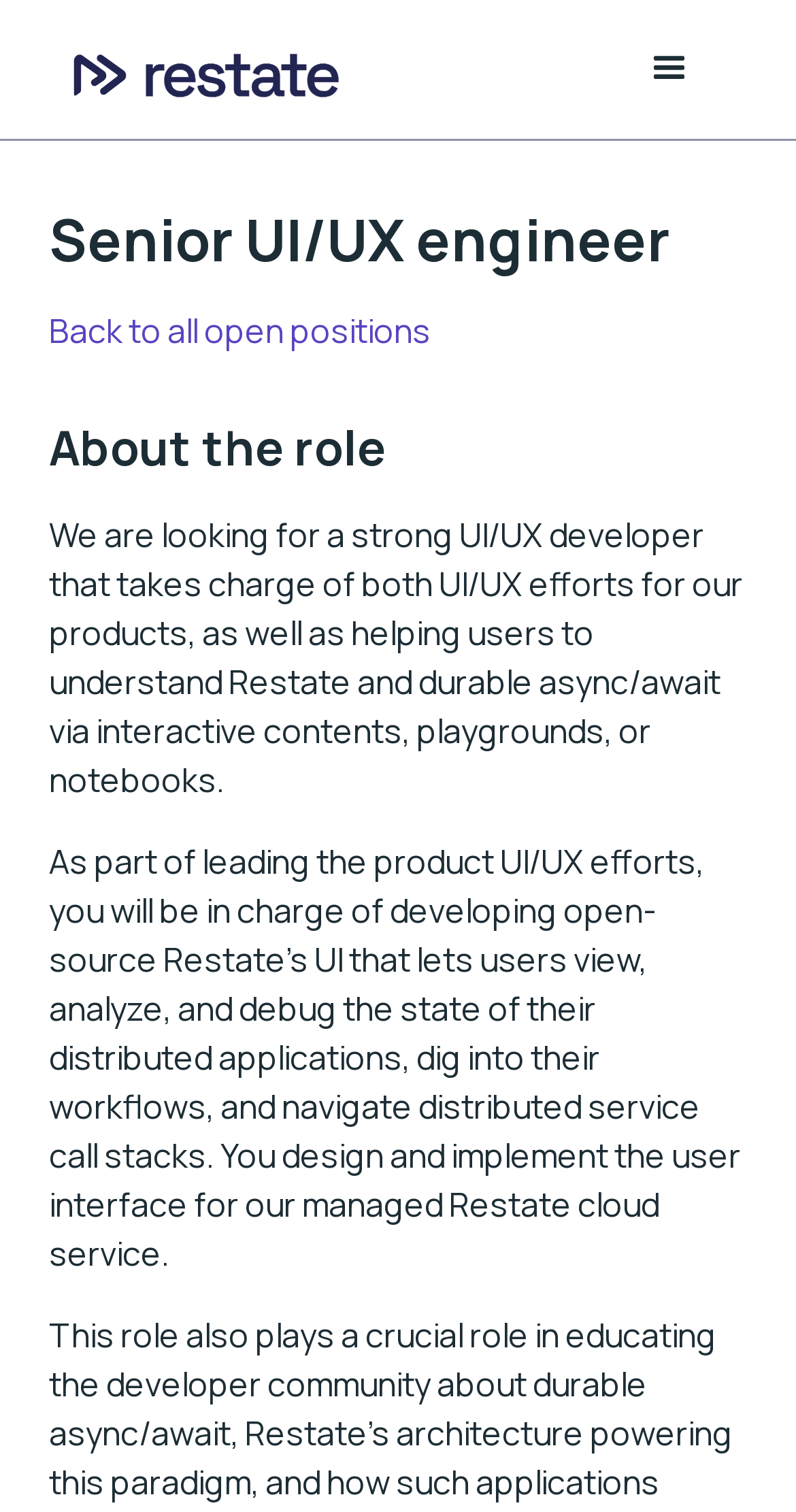Analyze the image and answer the question with as much detail as possible: 
What is the job title?

I found the job title by examining the heading element with text 'Senior UI/UX engineer', which is a child of the button element with text 'Open main menu'. This heading element is likely to be the job title.